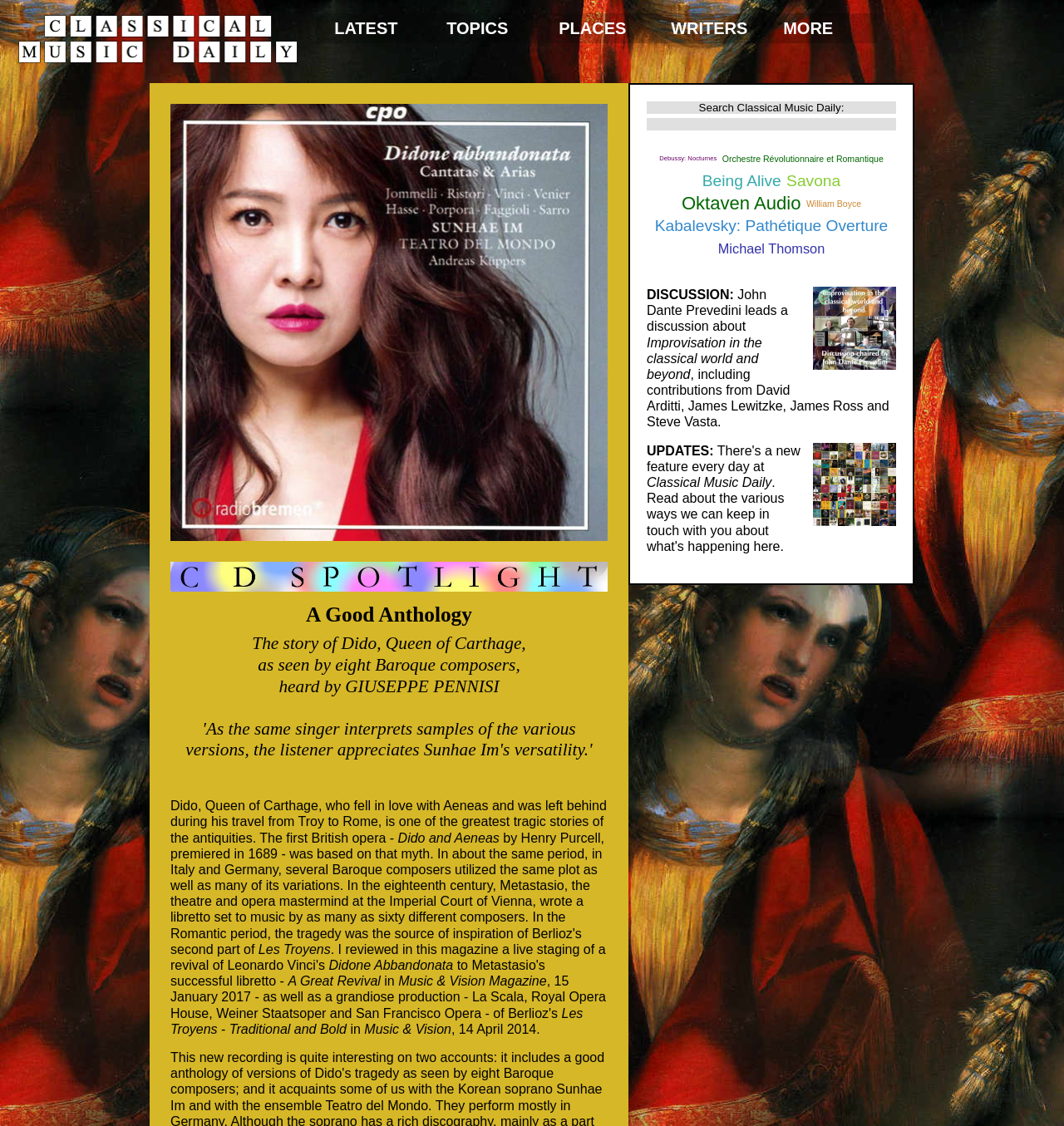Please determine the bounding box coordinates of the element to click on in order to accomplish the following task: "View the discussion about Improvisation in the classical world and beyond". Ensure the coordinates are four float numbers ranging from 0 to 1, i.e., [left, top, right, bottom].

[0.764, 0.255, 0.842, 0.328]